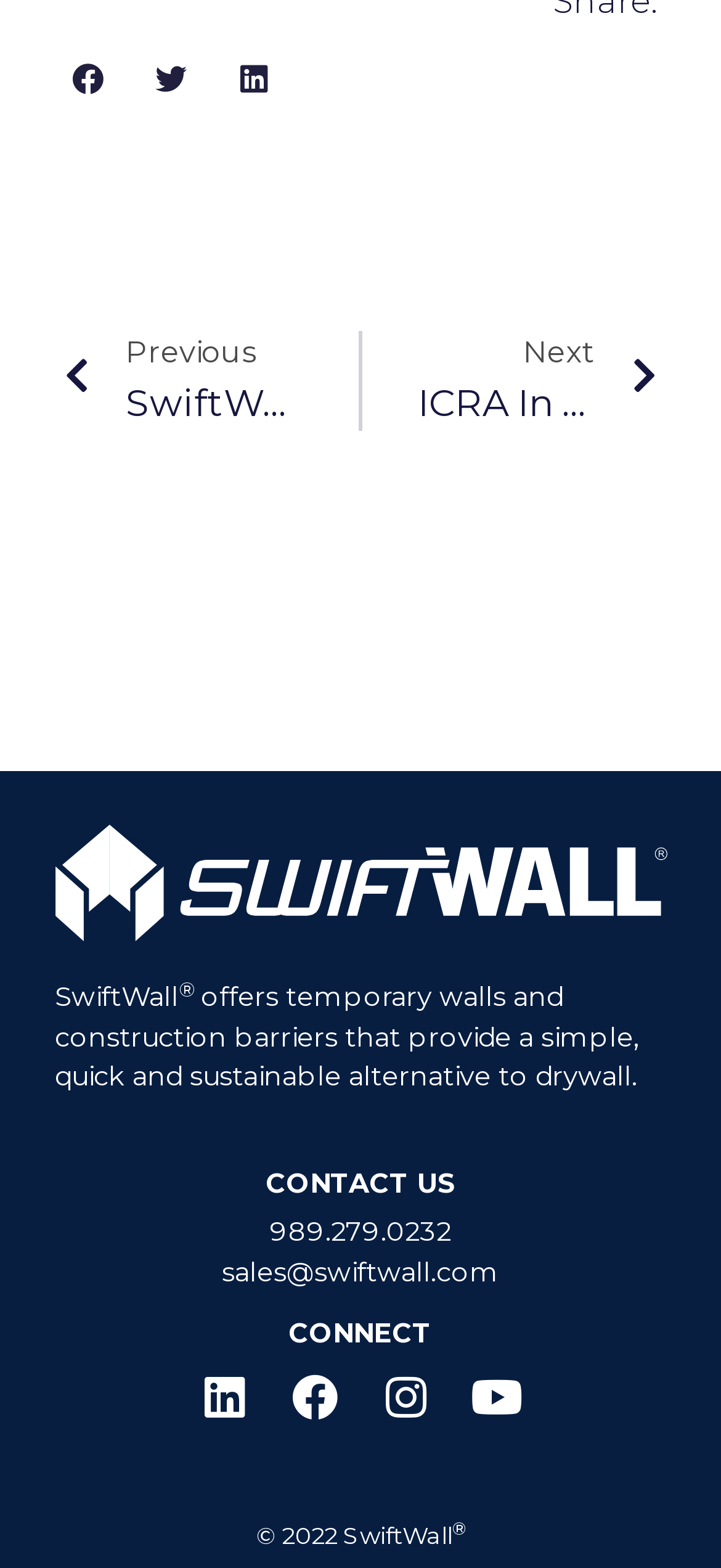Given the element description: "CONTACT US", predict the bounding box coordinates of this UI element. The coordinates must be four float numbers between 0 and 1, given as [left, top, right, bottom].

[0.076, 0.743, 0.924, 0.769]